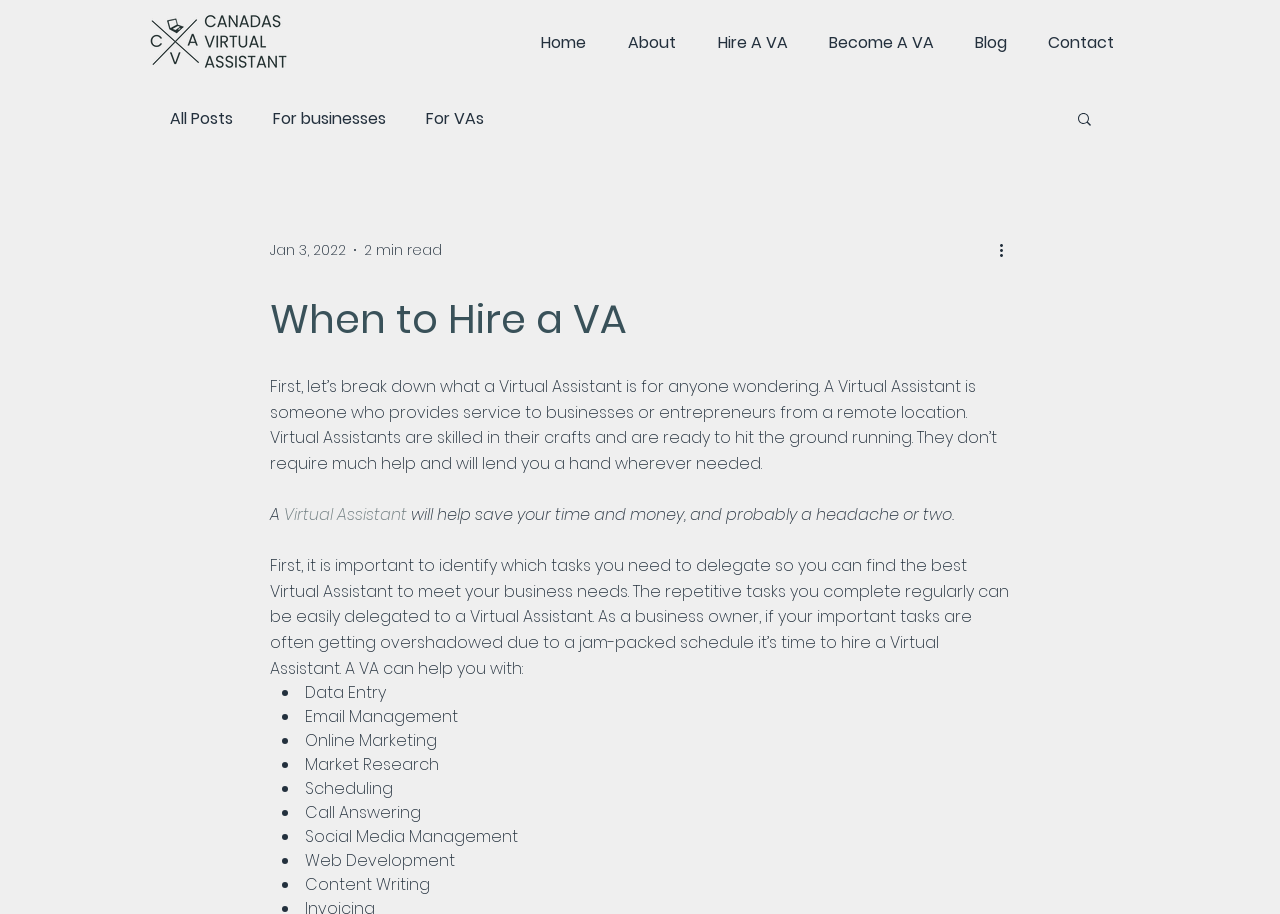Please find and report the bounding box coordinates of the element to click in order to perform the following action: "Search for something". The coordinates should be expressed as four float numbers between 0 and 1, in the format [left, top, right, bottom].

[0.84, 0.12, 0.855, 0.143]